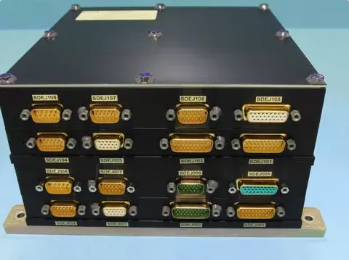Generate an in-depth description of the image you see.

The image showcases a Scan Drive Electronics (SDE) unit designed for the Copernicus Sentinel Program. This sophisticated piece of technology features multiple connectors with distinct colored ports, which serve various functionalities within spacecraft systems. The unit is mounted on a sturdy base, ideal for integration into spacecraft. Its compact design and robust construction are tailored for ensuring reliable performance in demanding space environments, highlighting the advanced engineering capabilities of Airbus Crisa in developing electronic solutions for space applications.